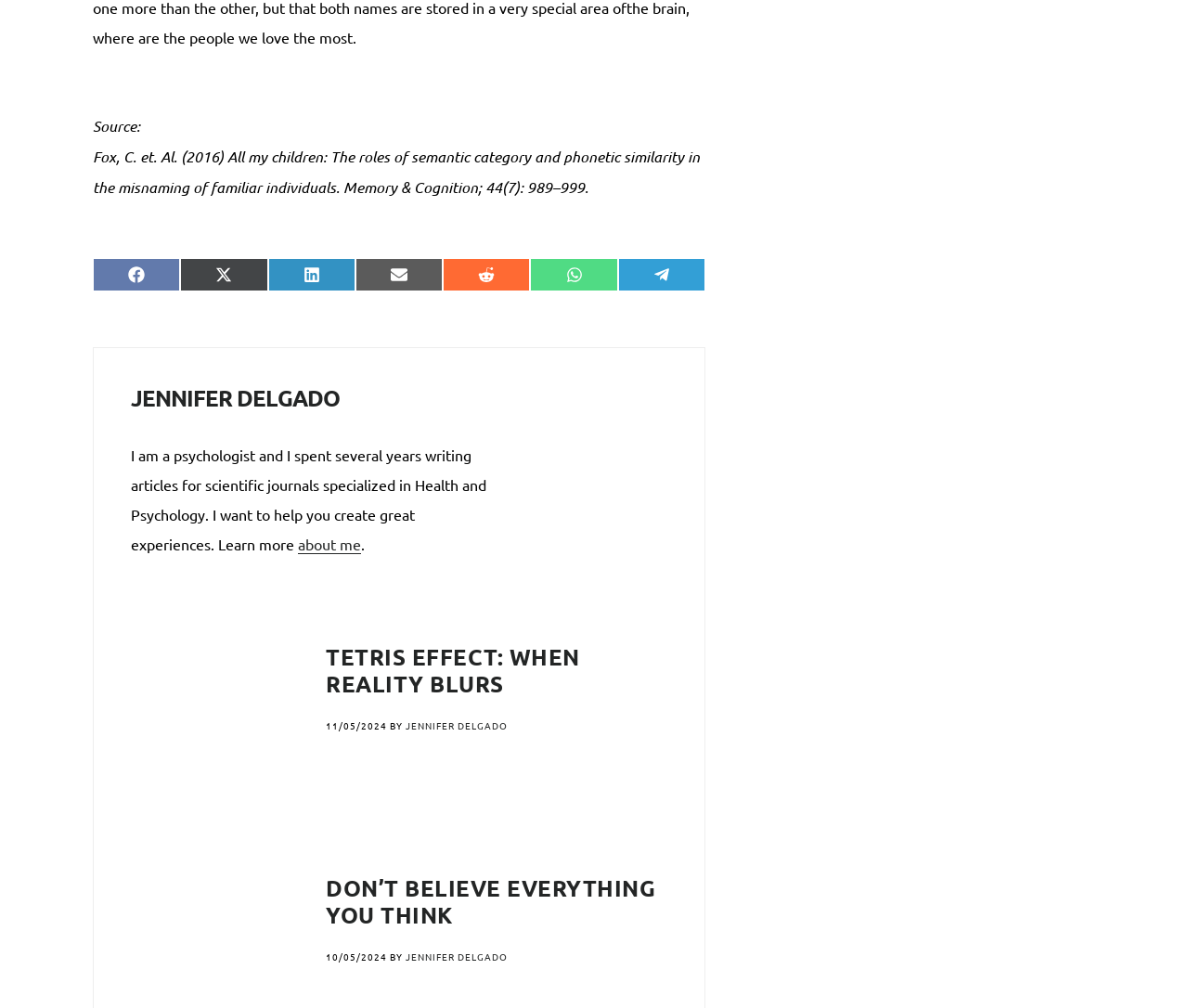Show the bounding box coordinates for the HTML element as described: "Don’t believe everything you think".

[0.274, 0.867, 0.552, 0.922]